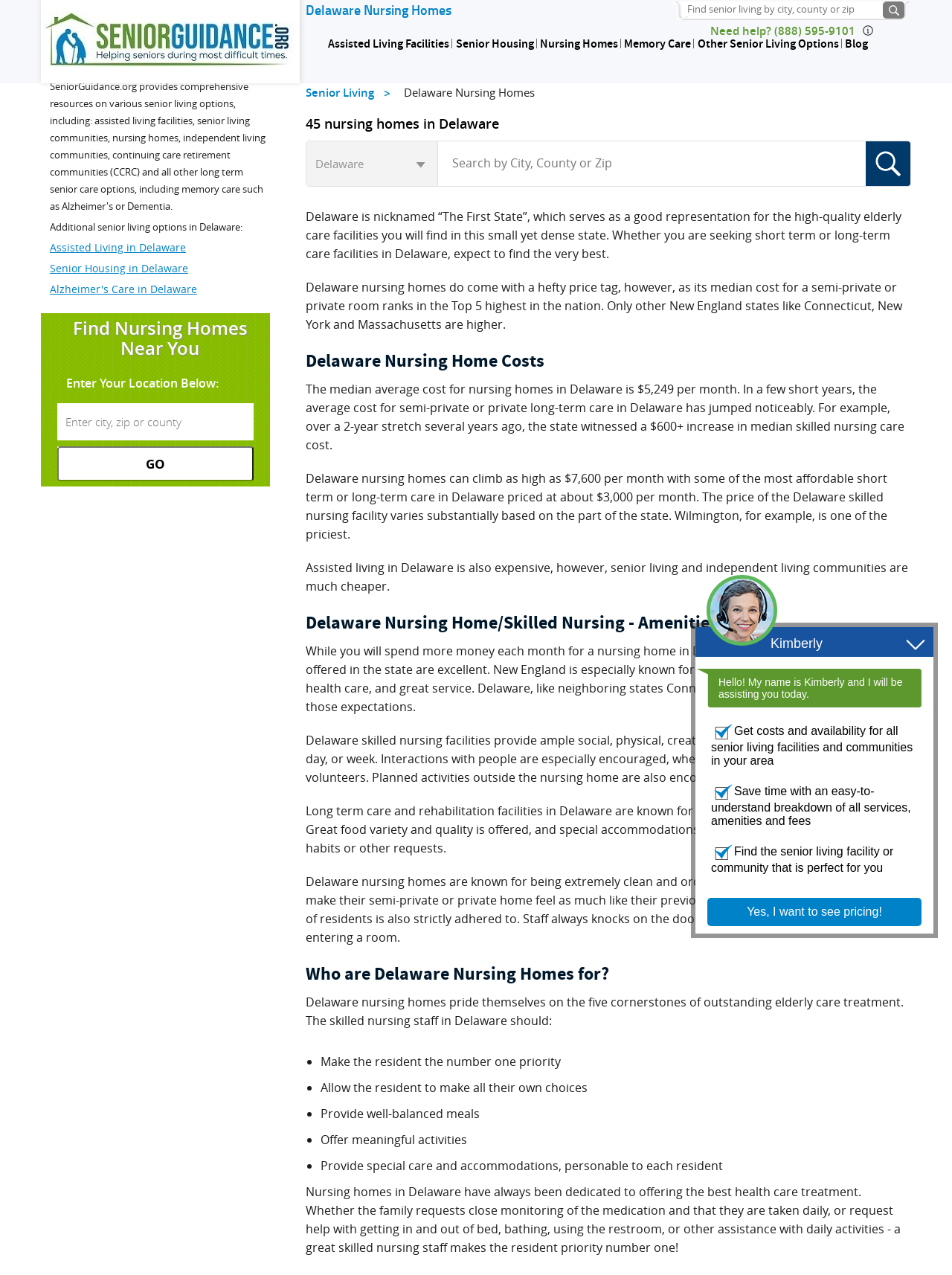Analyze the image and provide a detailed answer to the question: How many nursing homes are listed in Delaware?

According to the webpage, it is mentioned that there are 45 local nursing homes in Delaware, which is also stated in the meta description.